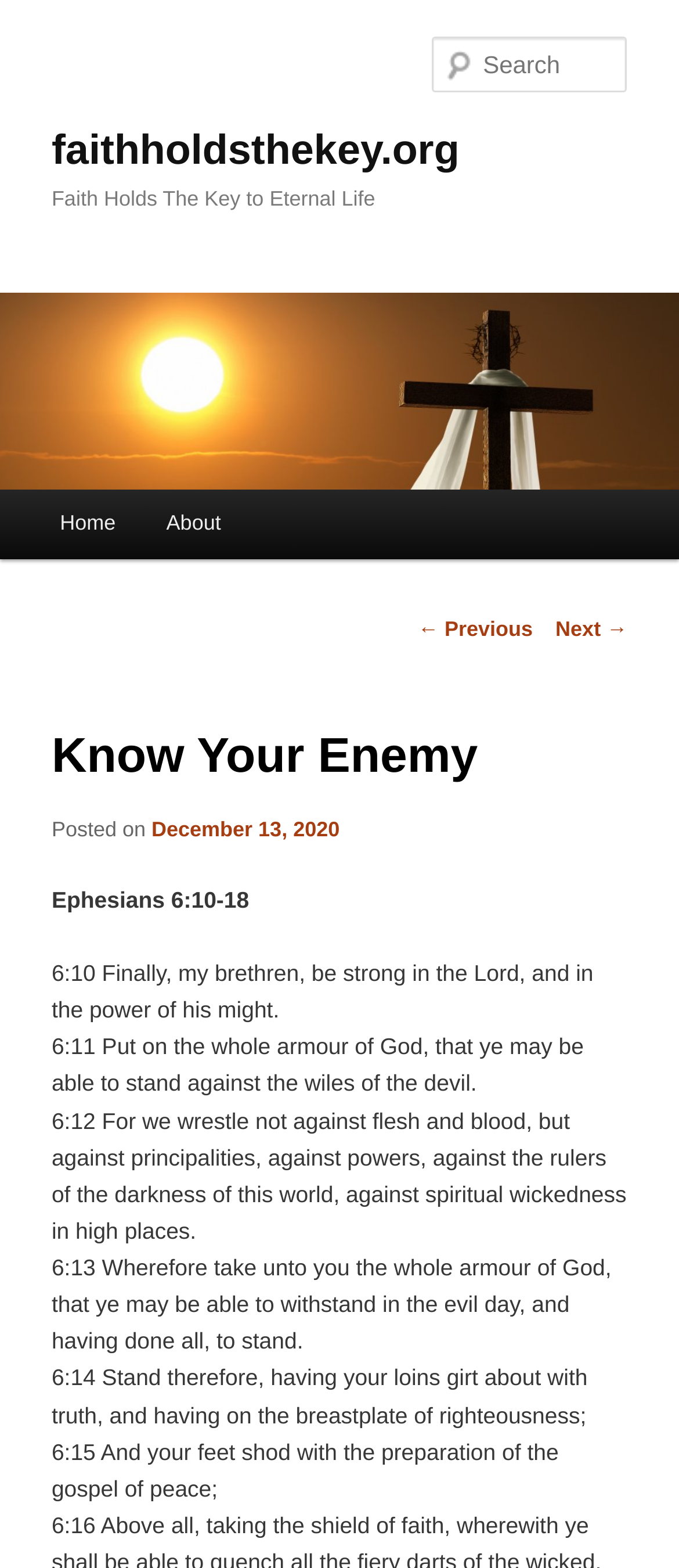Extract the bounding box coordinates for the HTML element that matches this description: "About". The coordinates should be four float numbers between 0 and 1, i.e., [left, top, right, bottom].

[0.208, 0.312, 0.363, 0.356]